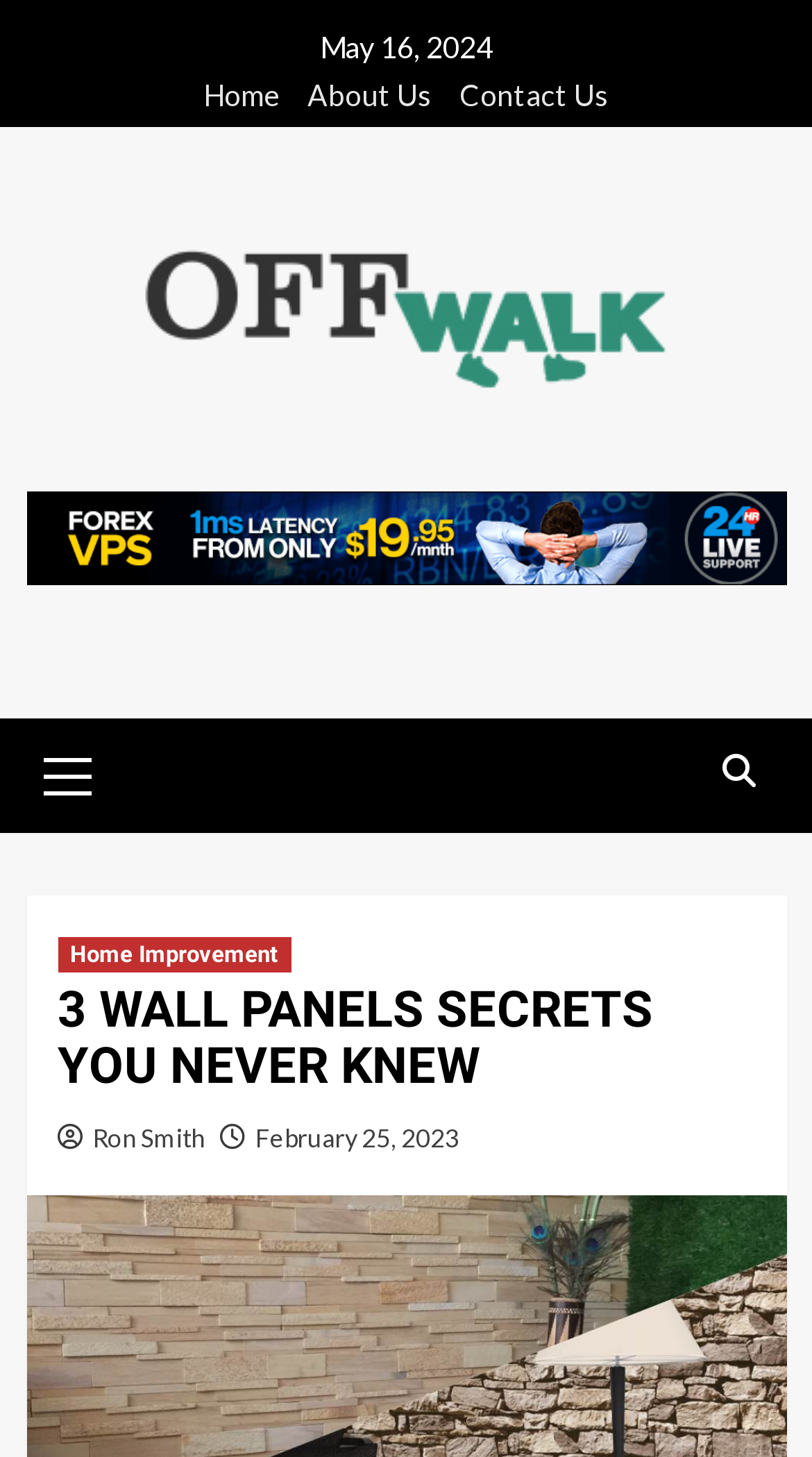Please locate the clickable area by providing the bounding box coordinates to follow this instruction: "go to home page".

[0.25, 0.051, 0.345, 0.087]